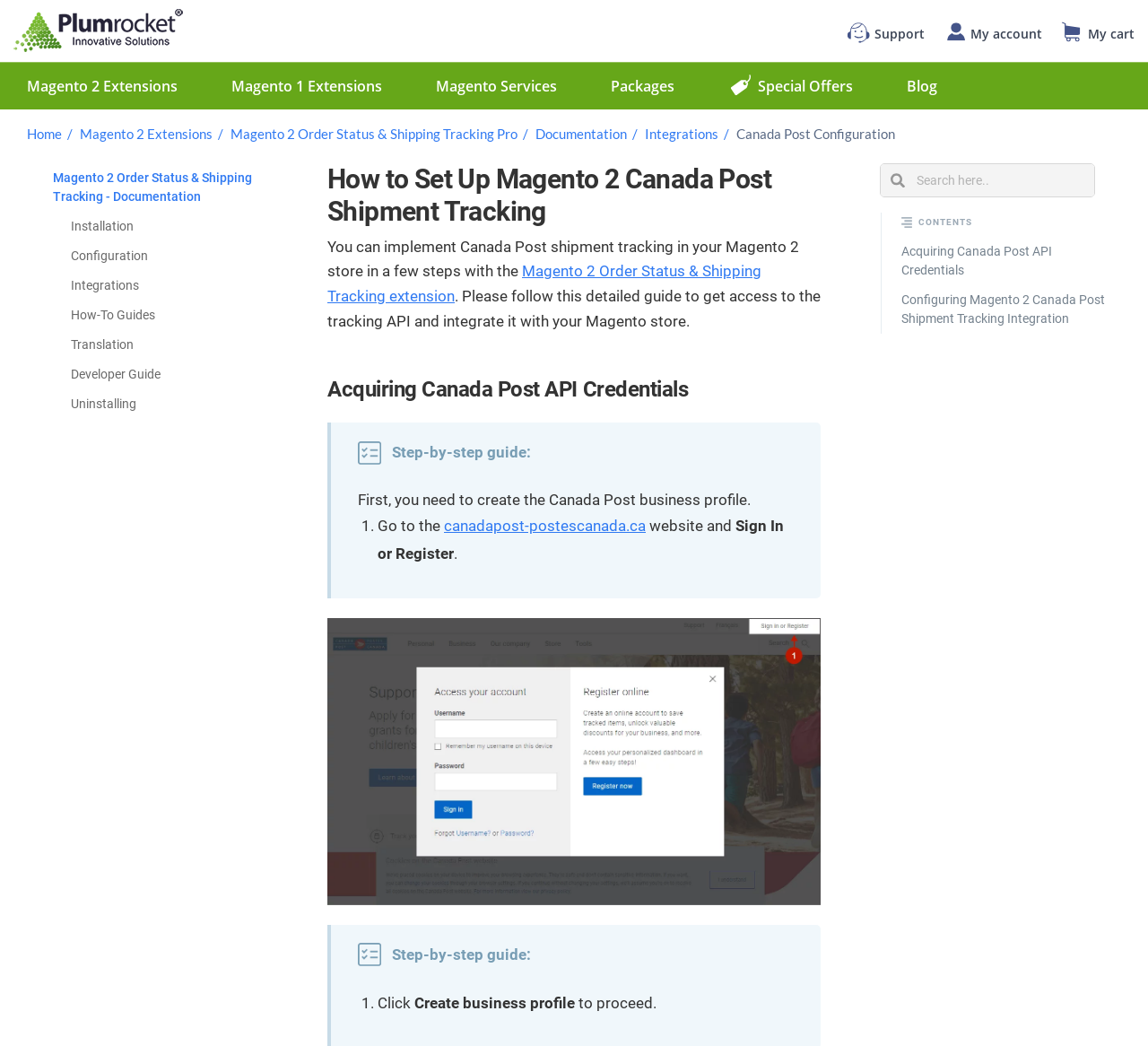What is the name of the API that needs to be integrated with Magento?
Carefully examine the image and provide a detailed answer to the question.

I found the answer by reading the heading 'Acquiring Canada Post API Credentials' on the page, which suggests that the API that needs to be integrated with Magento is the Canada Post API.